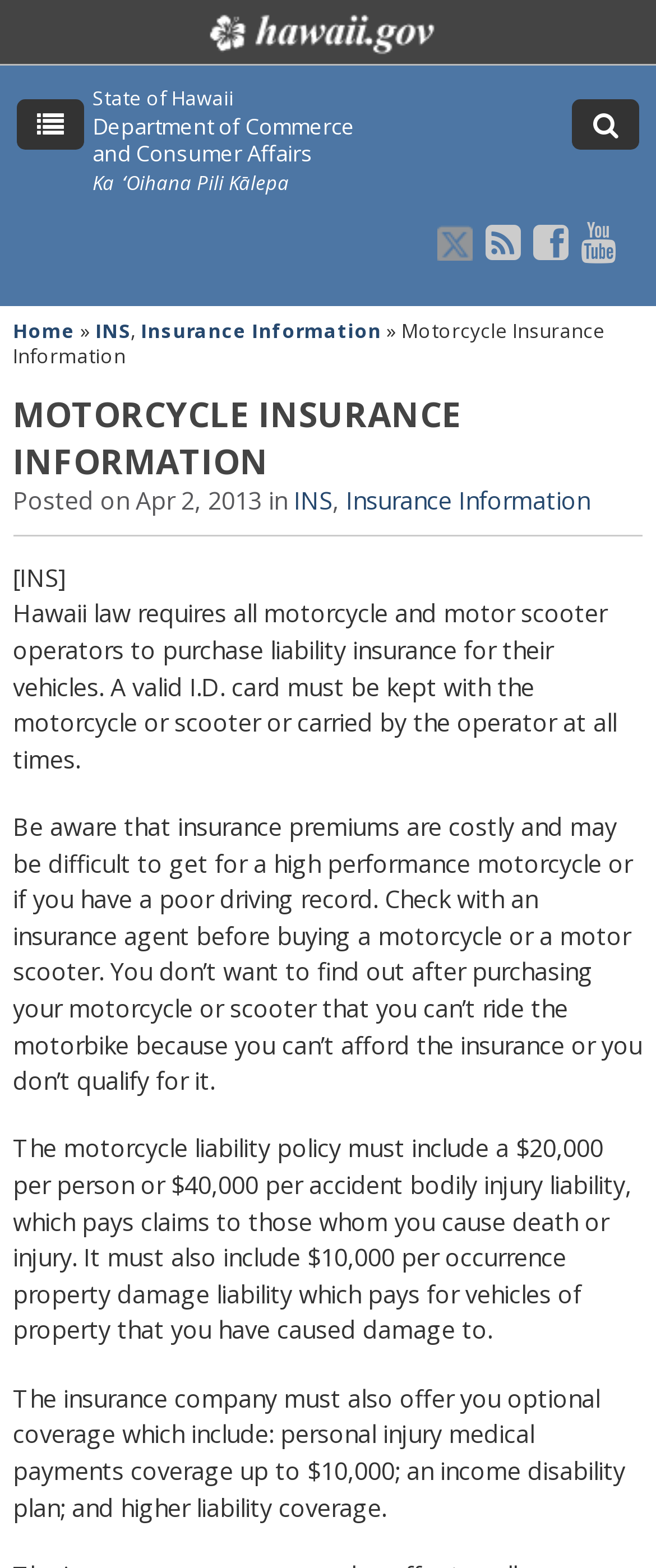Extract the heading text from the webpage.

Department of Commerce and Consumer Affairs